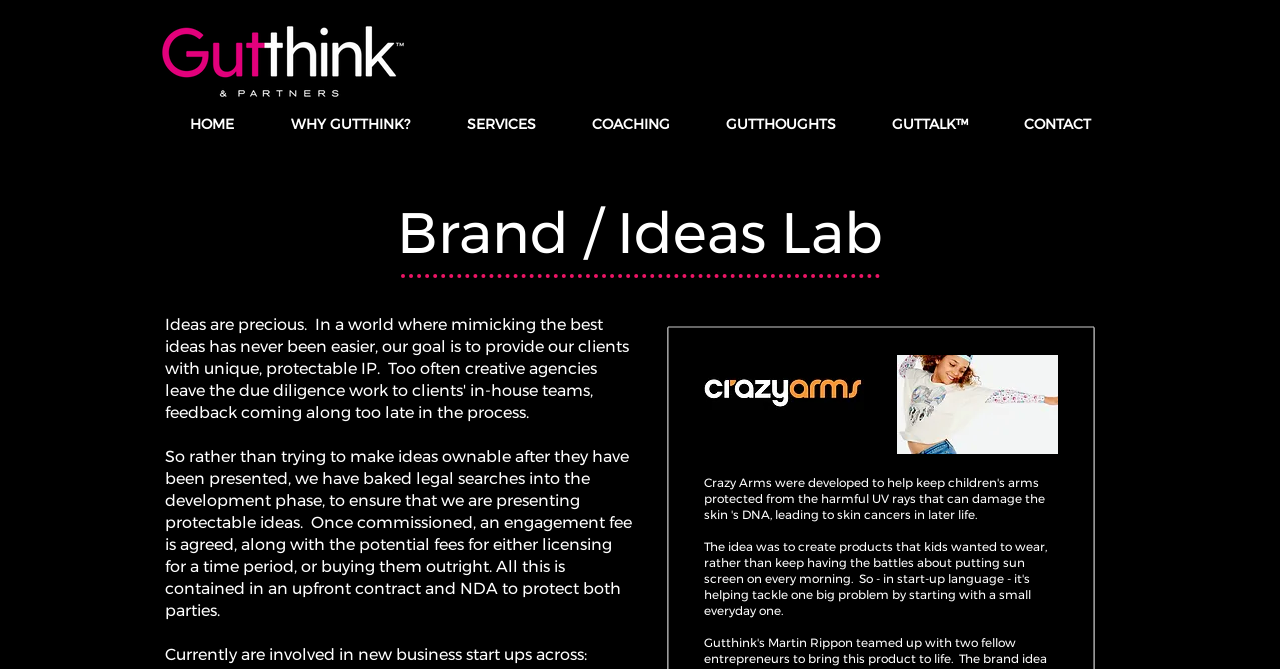Identify the bounding box coordinates of the element to click to follow this instruction: 'Click on the Gutthink & Partners link'. Ensure the coordinates are four float values between 0 and 1, provided as [left, top, right, bottom].

[0.126, 0.037, 0.316, 0.145]